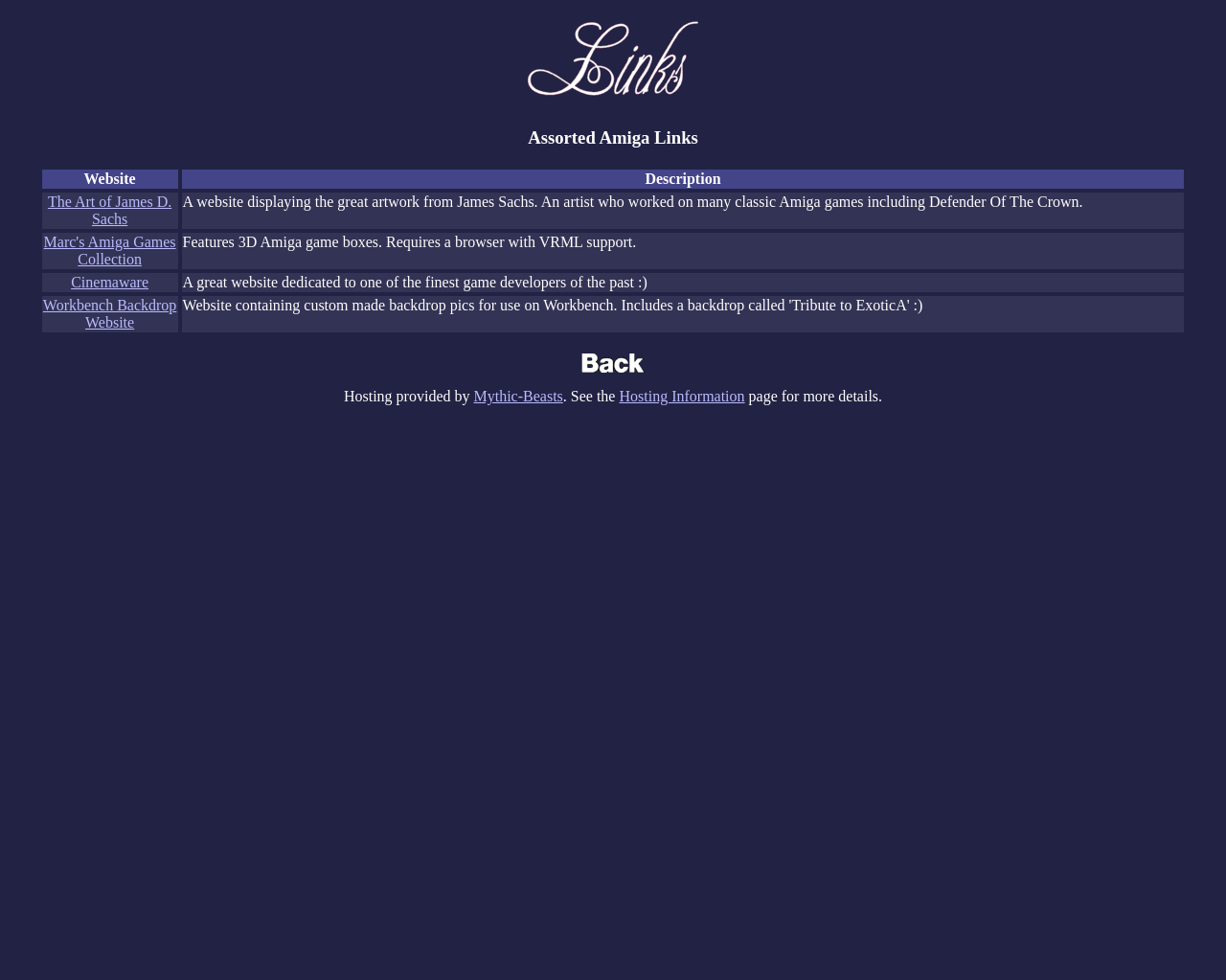How many columns are in the table?
Answer the question with as much detail as possible.

I looked at the table, each row contains two columns, one for the website name and one for the description, so there are 2 columns in the table.